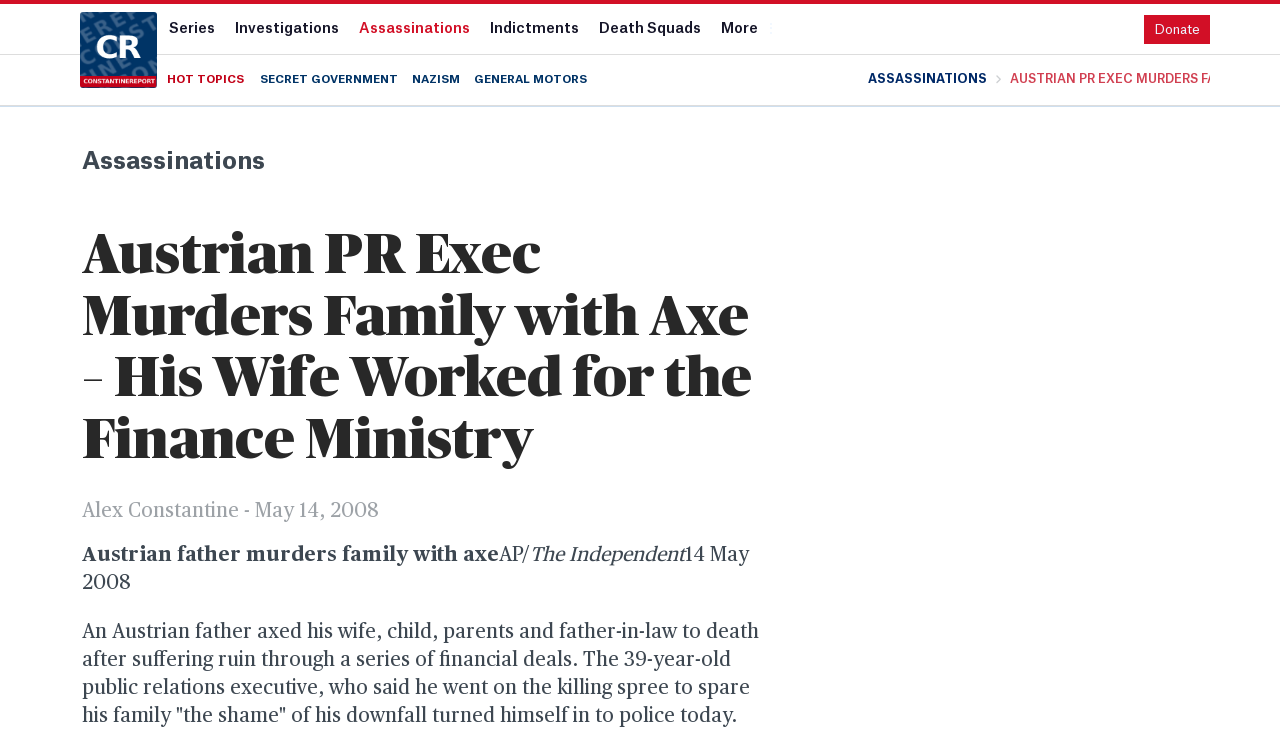Find the bounding box coordinates of the element's region that should be clicked in order to follow the given instruction: "Read about 'SECRET GOVERNMENT'". The coordinates should consist of four float numbers between 0 and 1, i.e., [left, top, right, bottom].

[0.203, 0.074, 0.311, 0.141]